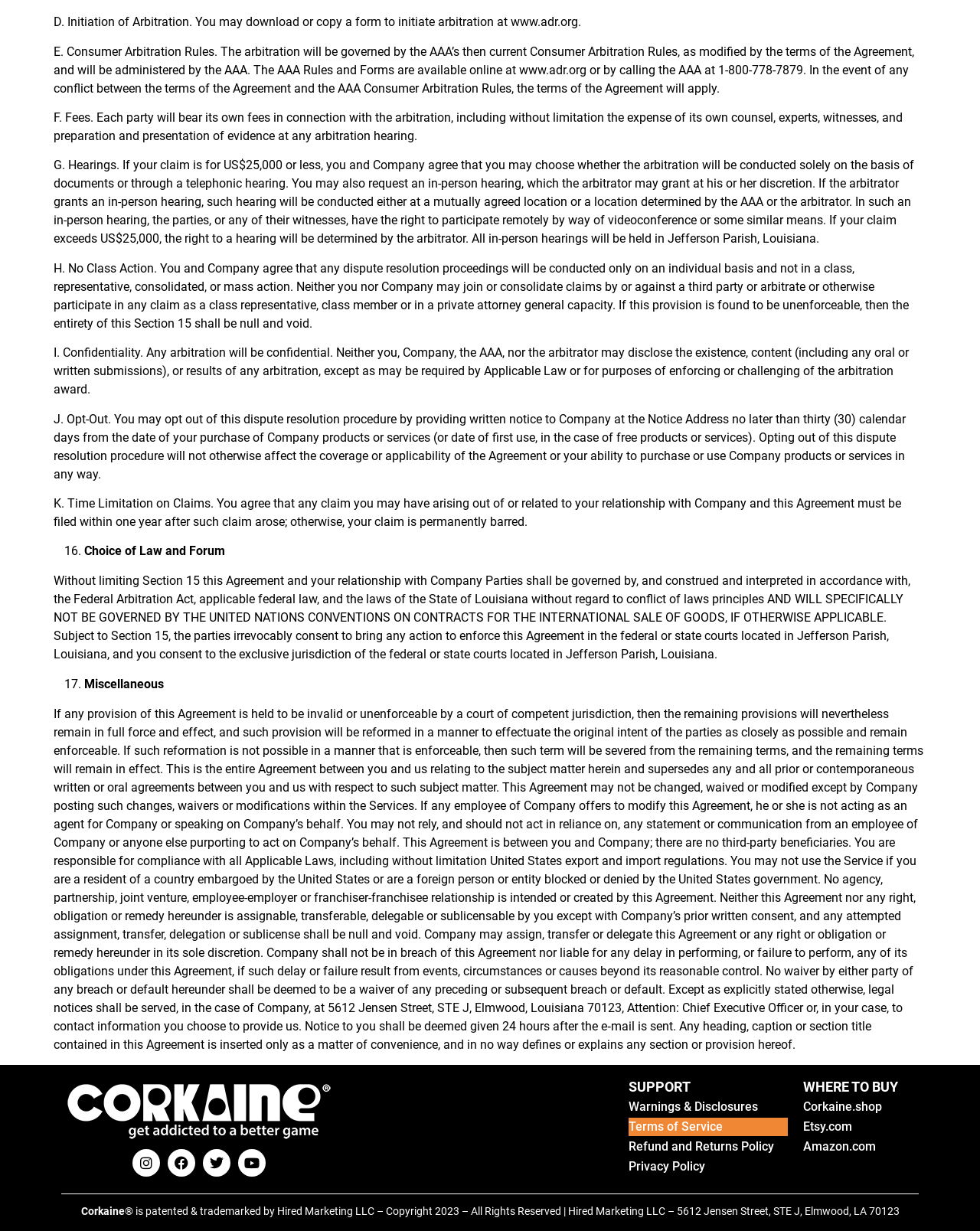Please respond in a single word or phrase: 
What is the governing law for this Agreement?

Louisiana law